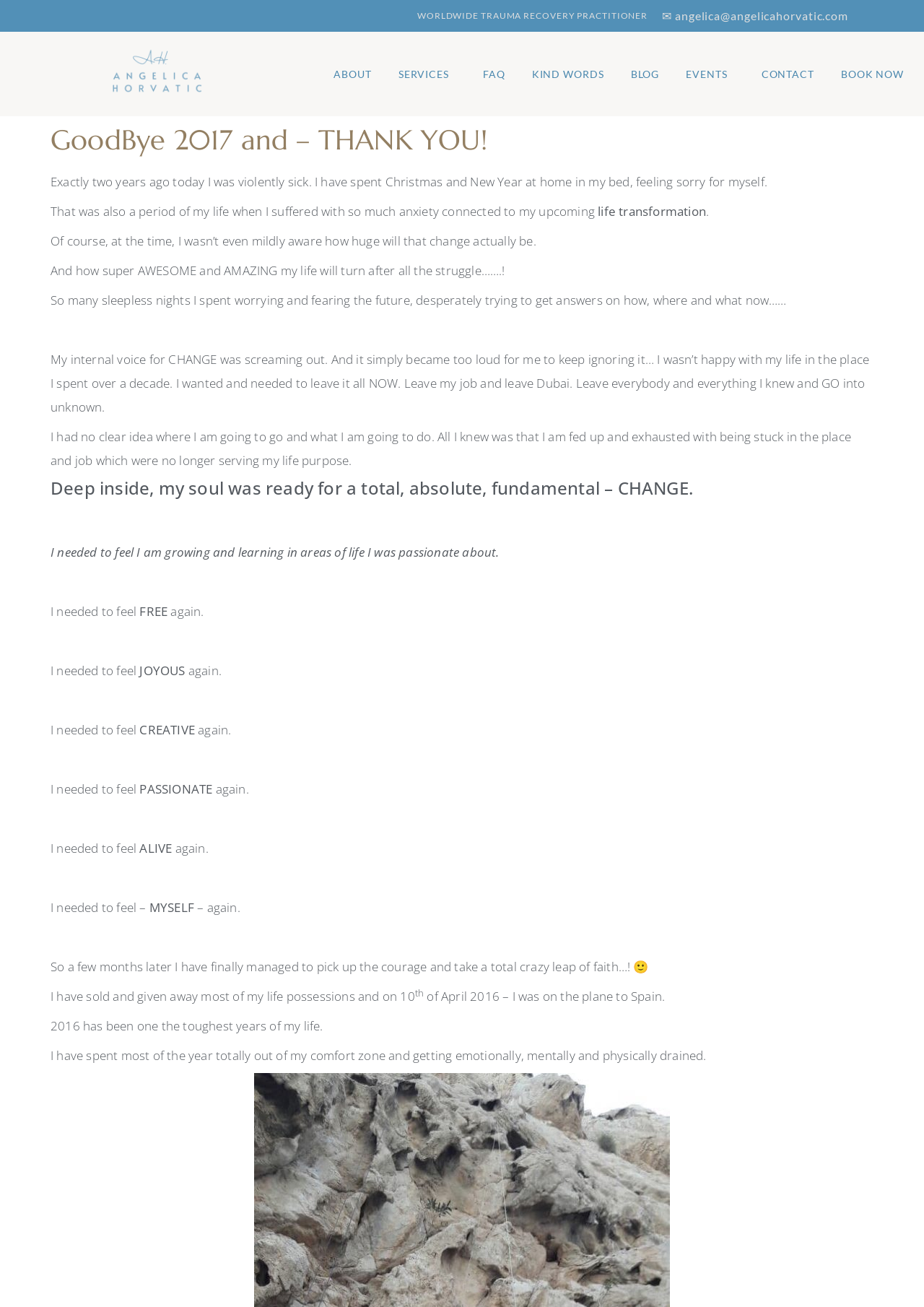Give a comprehensive overview of the webpage, including key elements.

This webpage is a personal blog or journal entry, with a focus on the author's reflection on their life transformation. At the top of the page, there is a heading that reads "WORLDWIDE TRAUMA RECOVERY PRACTITIONER" and an email address "✉ angelica@angelicahorvatic.com". Below this, there is a minimal initial brand logo image.

The main content of the page is a personal essay or journal entry, which starts with the author describing how they spent Christmas and New Year's at home in bed, feeling sorry for themselves. The text then goes on to describe the author's struggles with anxiety and their desire for change, leading to a decision to leave their job and Dubai.

The essay is divided into several paragraphs, with headings and emphasized text scattered throughout. The author reflects on their need for growth, learning, and passion, and how they felt stuck in their previous life. They describe their decision to take a "total crazy leap of faith" and start anew, selling and giving away most of their possessions and moving to Spain.

Throughout the essay, the author uses emphasized text to highlight key phrases, such as "FREE", "JOYOUS", "CREATIVE", "PASSIONATE", and "ALIVE". The text also includes some emotional and introspective passages, where the author describes their struggles and fears.

At the bottom of the page, there are several links to other sections of the website, including "ABOUT", "SERVICES", "FAQ", "KIND WORDS", "BLOG", "EVENTS", "CONTACT", and "BOOK NOW".